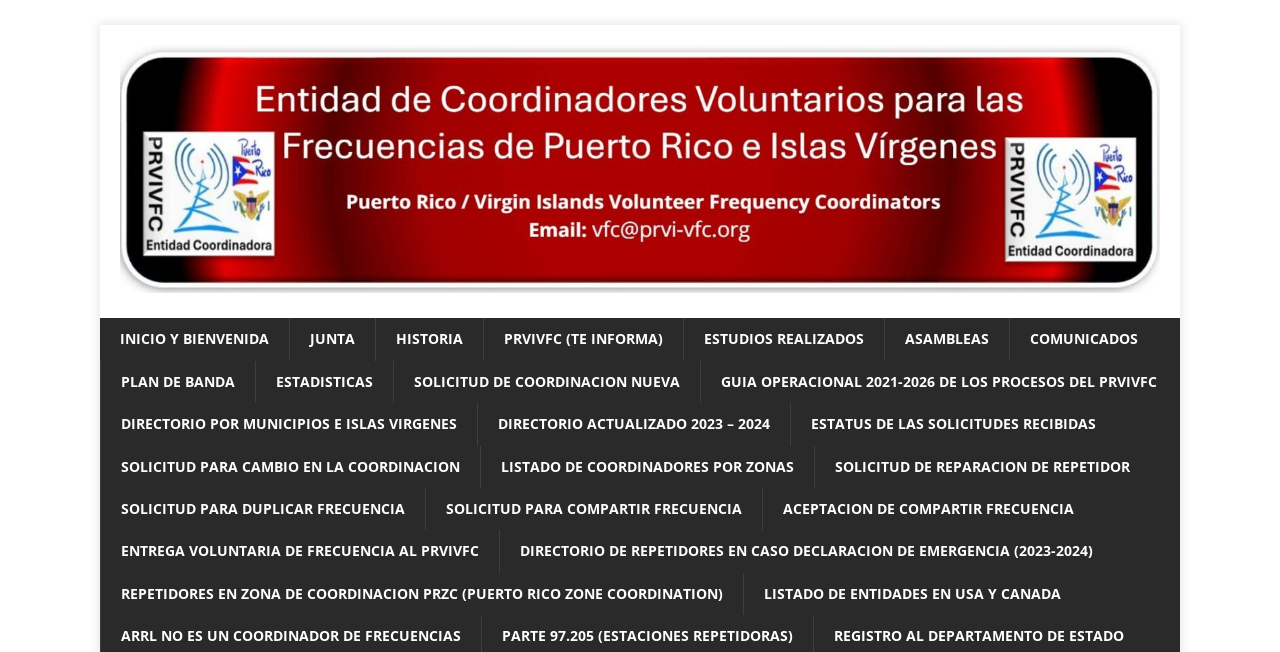Please respond to the question with a concise word or phrase:
Are there any links related to statistics?

Yes